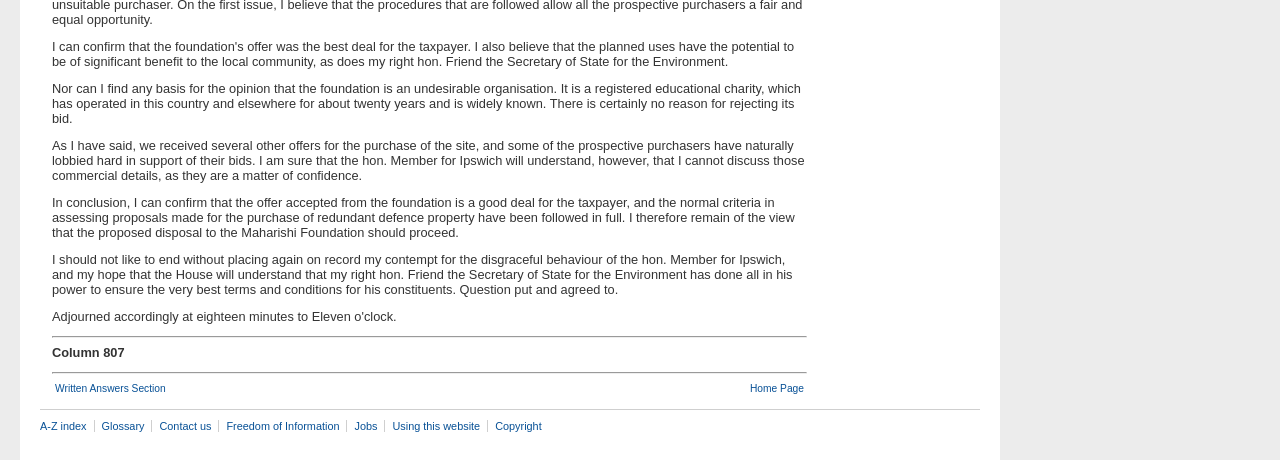Answer the following inquiry with a single word or phrase:
What is the role of the Secretary of State for the Environment?

Ensuring best terms and conditions